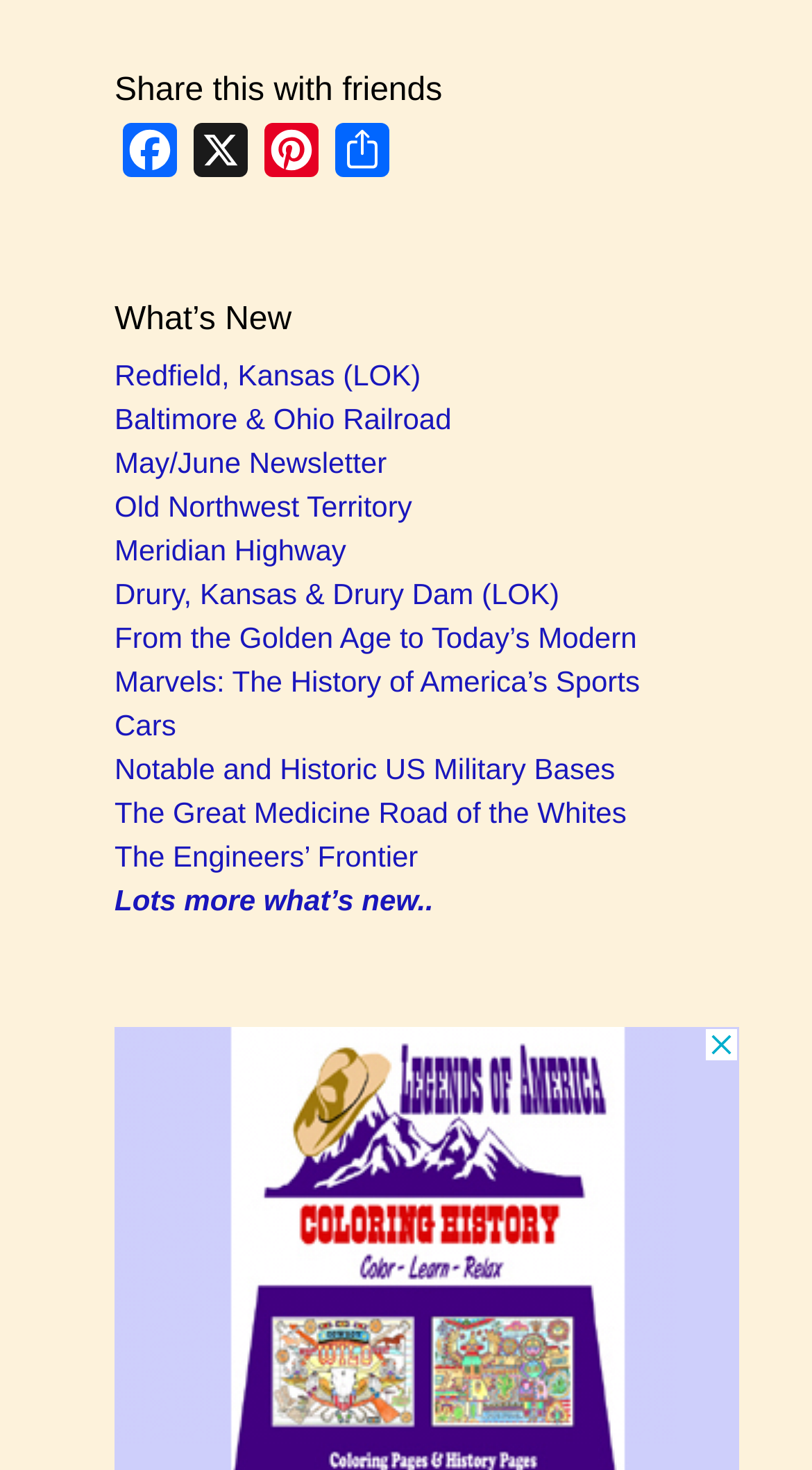Could you locate the bounding box coordinates for the section that should be clicked to accomplish this task: "Learn about the Great Medicine Road of the Whites".

[0.141, 0.542, 0.772, 0.564]